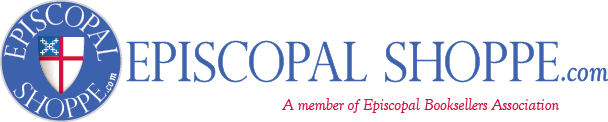Generate a comprehensive caption that describes the image.

The image features the logo of the Episcopal Shoppe, a prominent online bookstore and retailer associated with the Episcopal Church. The logo prominently displays the words "EPISCOPAL SHOPPE.com" in a bold, blue font, underscored by a red tagline that reads "A member of Episcopal Booksellers Association." Adjacent to the text is a circular emblem featuring a cross adorned with the flag of the Episcopal Church, reinforcing its religious and community-oriented mission. This logo serves as a visual representation of the shop's commitment to providing resources and gifts that reflect Episcopal values and teachings.